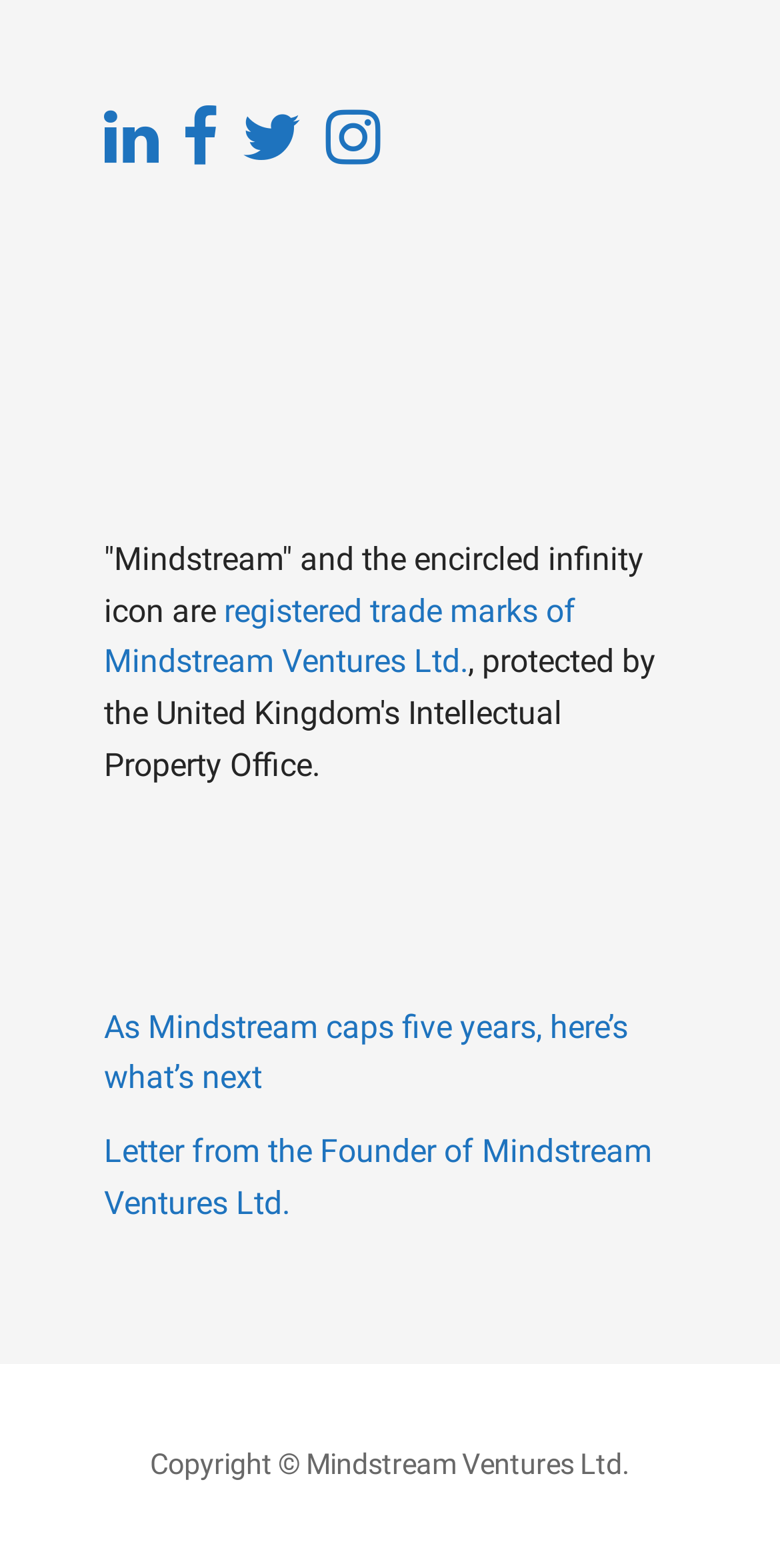Answer the following query with a single word or phrase:
What is the text above the figure in the middle section?

“Mindstream” and the encircled infinity icon are